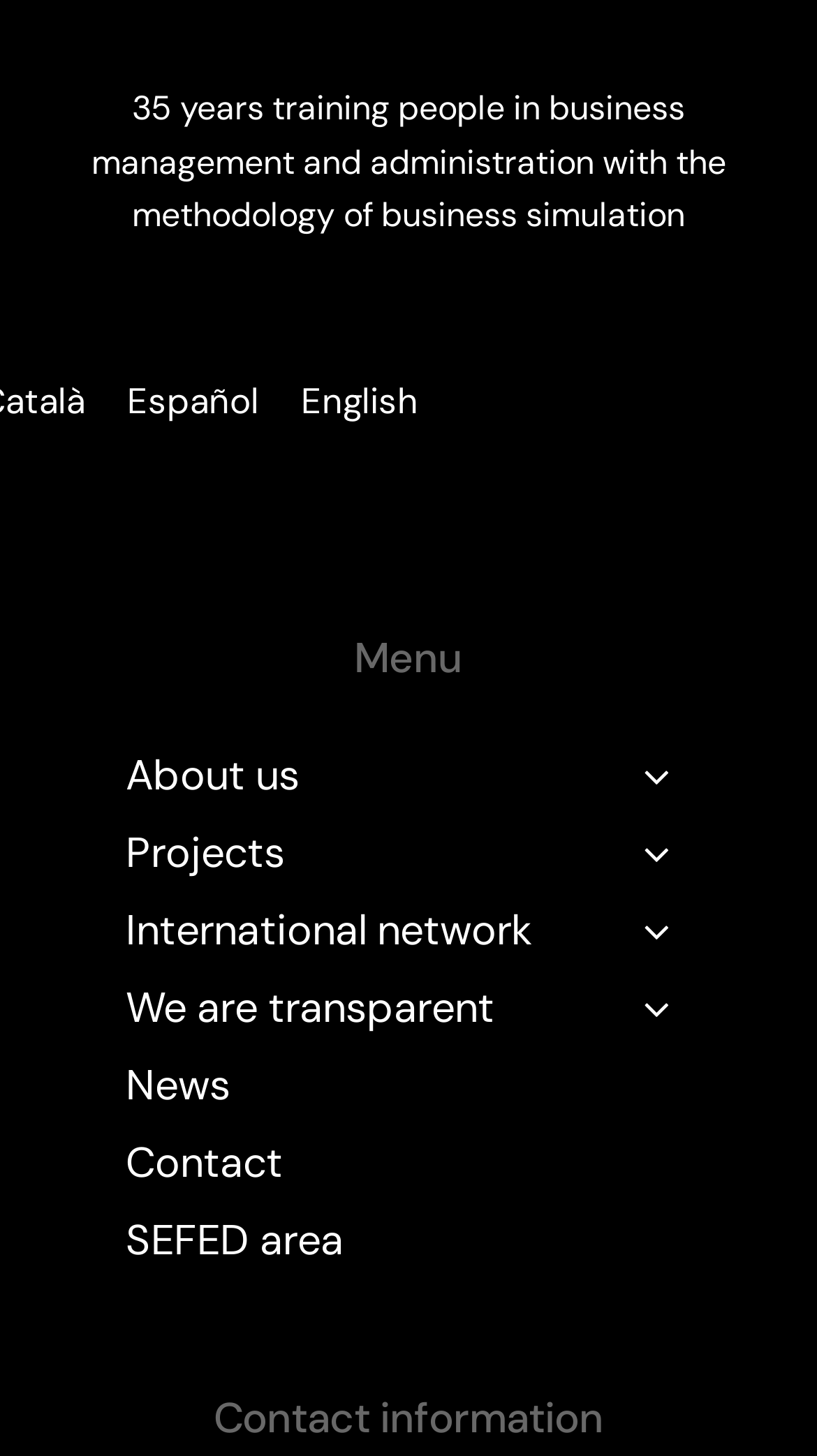Kindly determine the bounding box coordinates of the area that needs to be clicked to fulfill this instruction: "Go to Projects page".

[0.077, 0.559, 0.923, 0.611]